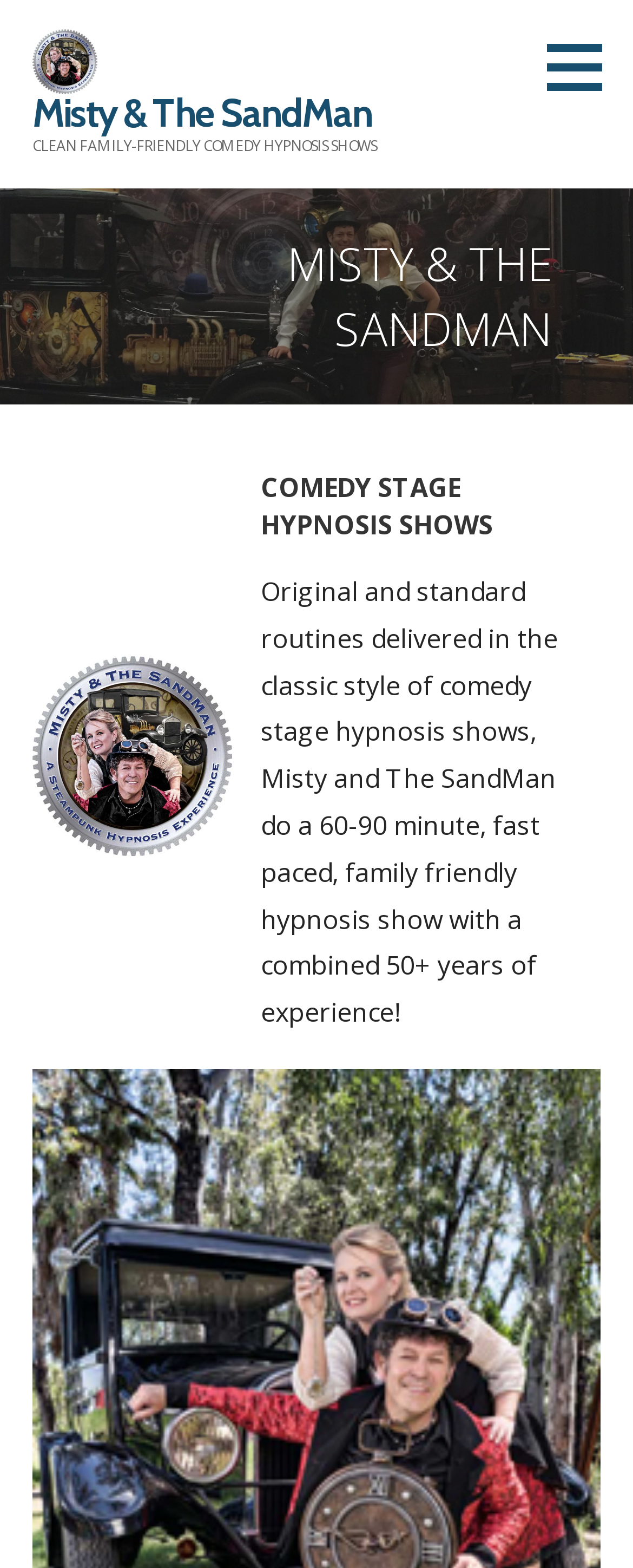What type of shows do Misty and The SandMan perform?
Using the visual information, respond with a single word or phrase.

Comedy hypnosis shows